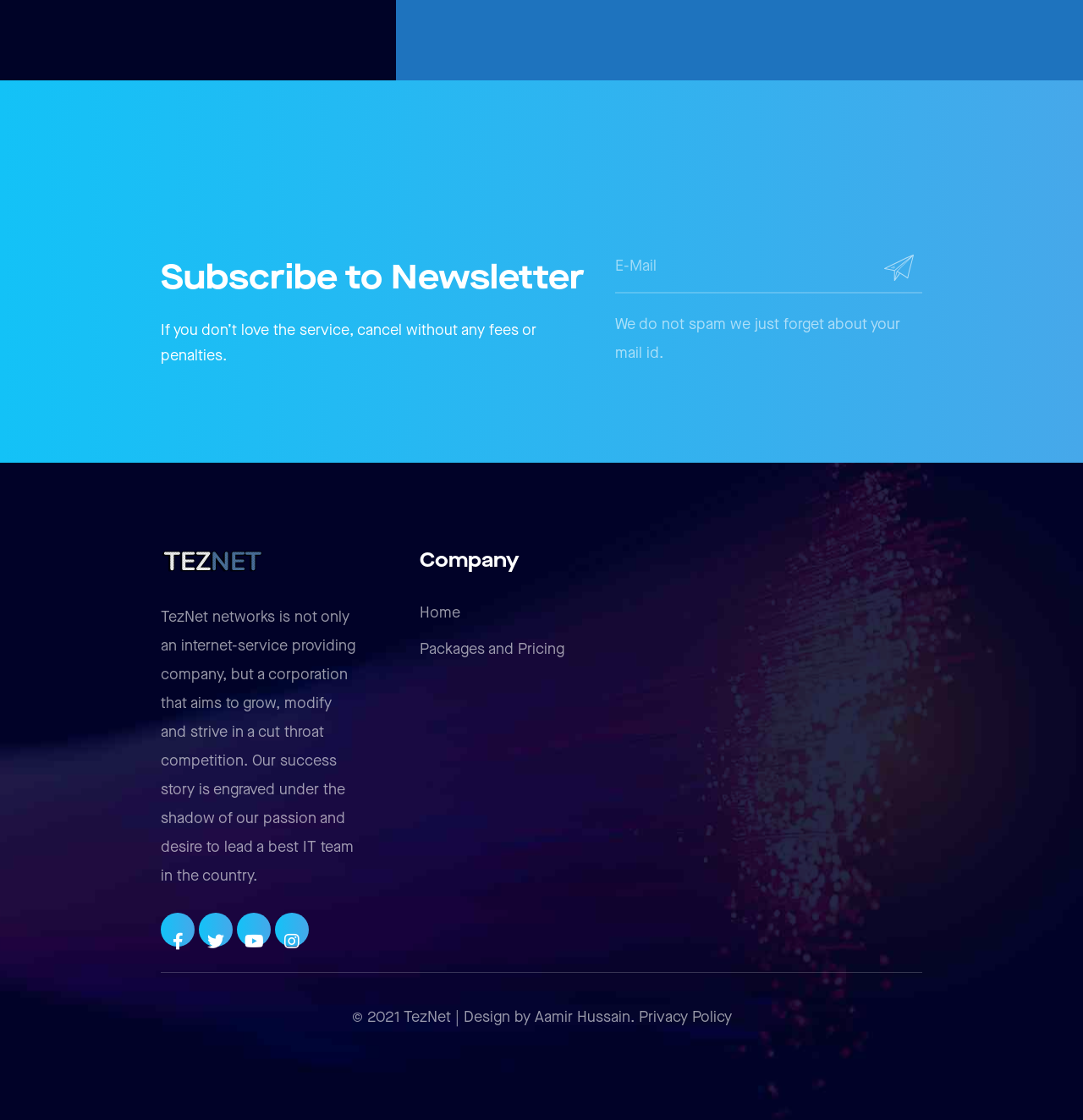Please identify the bounding box coordinates of the element that needs to be clicked to perform the following instruction: "Check Facebook page".

[0.148, 0.815, 0.18, 0.845]